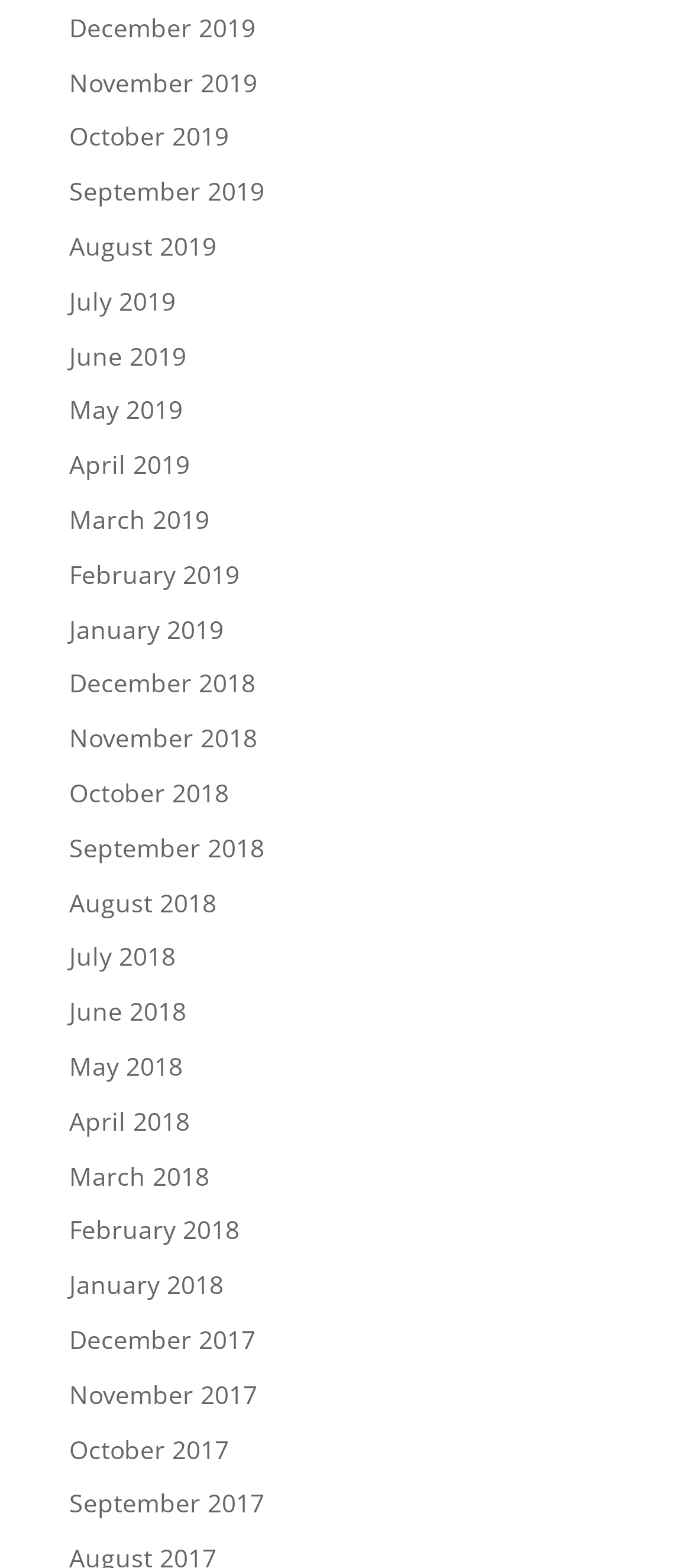Find the bounding box coordinates of the element to click in order to complete this instruction: "check October 2018". The bounding box coordinates must be four float numbers between 0 and 1, denoted as [left, top, right, bottom].

[0.1, 0.495, 0.331, 0.516]